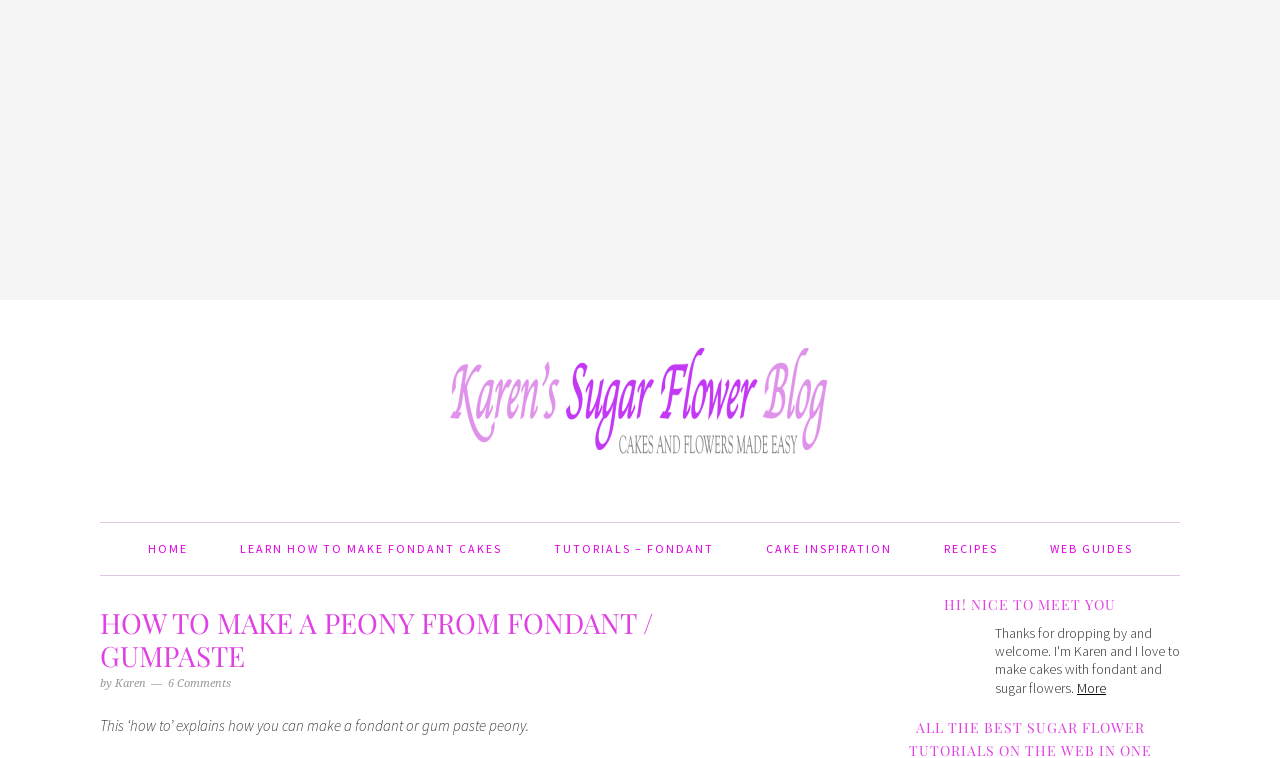What is the topic of the tutorial?
Please utilize the information in the image to give a detailed response to the question.

The topic of the tutorial is clearly stated in the header section of the webpage, where it says 'HOW TO MAKE A PEONY FROM FONDANT / GUMPASTE'.